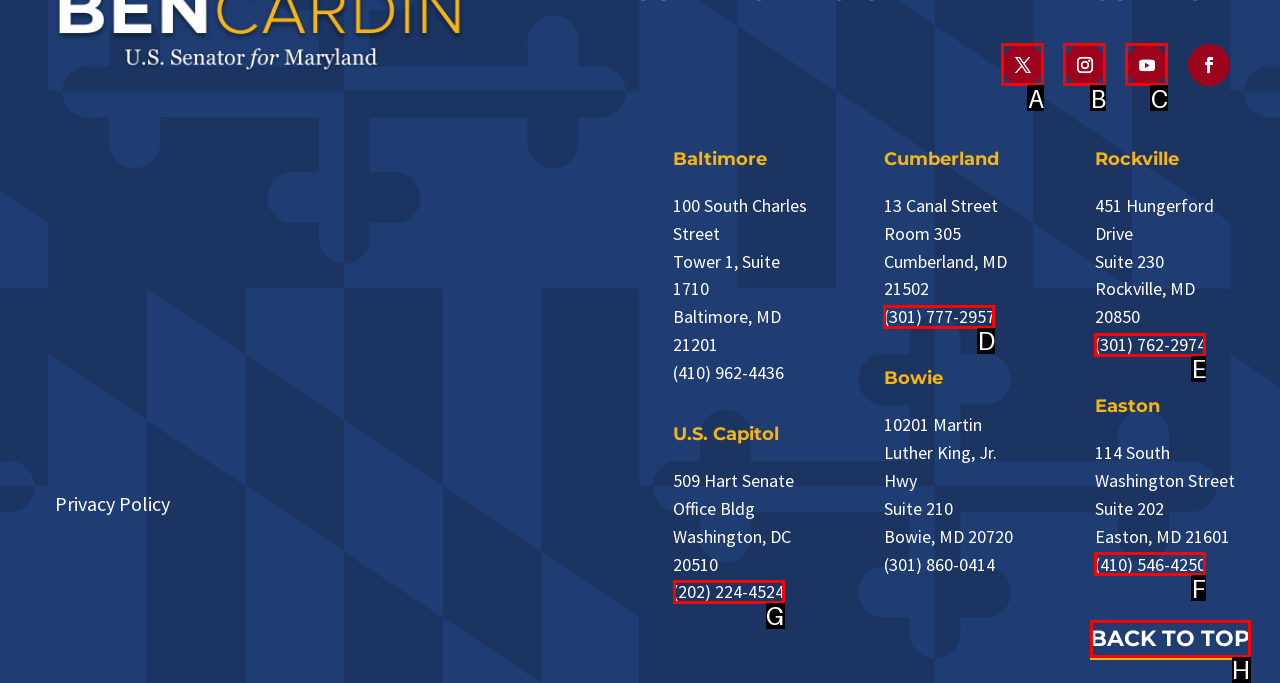Choose the option that best matches the description: Back to Top
Indicate the letter of the matching option directly.

H